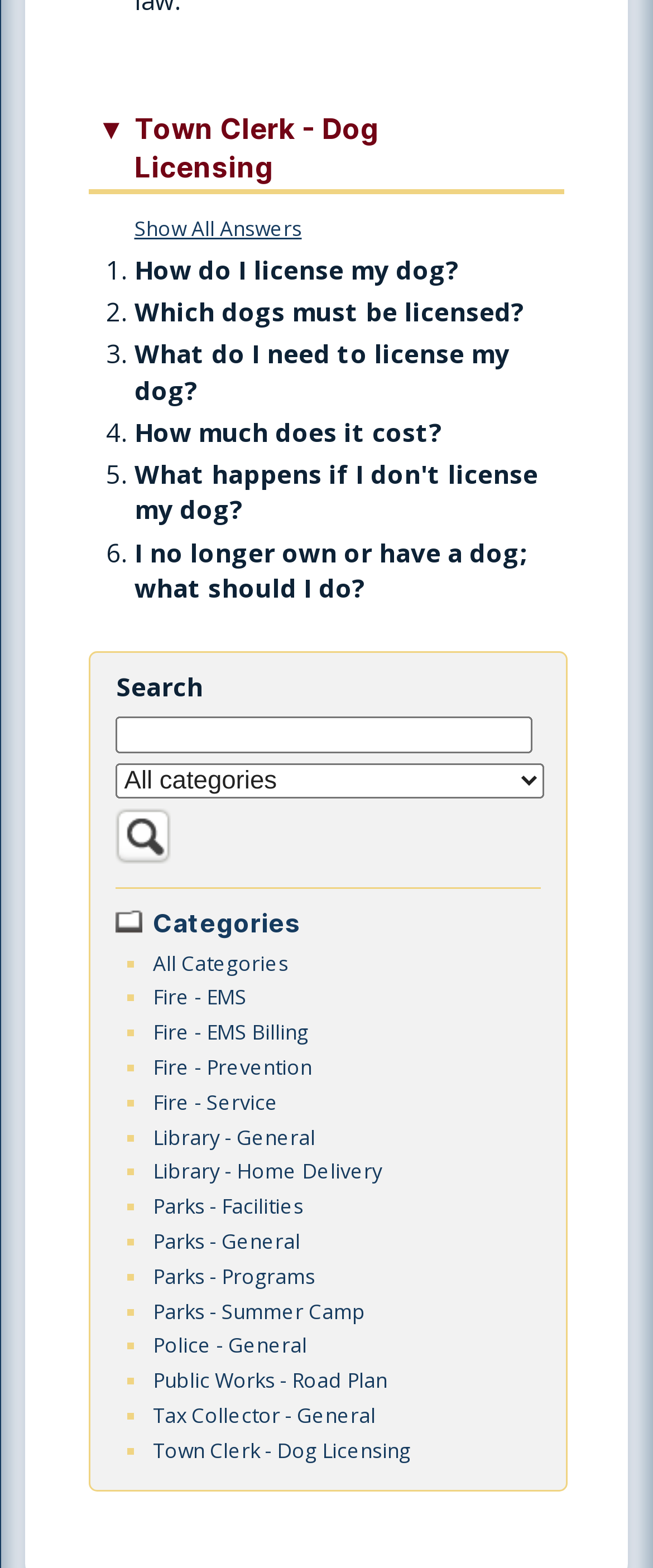Bounding box coordinates are specified in the format (top-left x, top-left y, bottom-right x, bottom-right y). All values are floating point numbers bounded between 0 and 1. Please provide the bounding box coordinate of the region this sentence describes: Show All Answers

[0.206, 0.136, 0.462, 0.155]